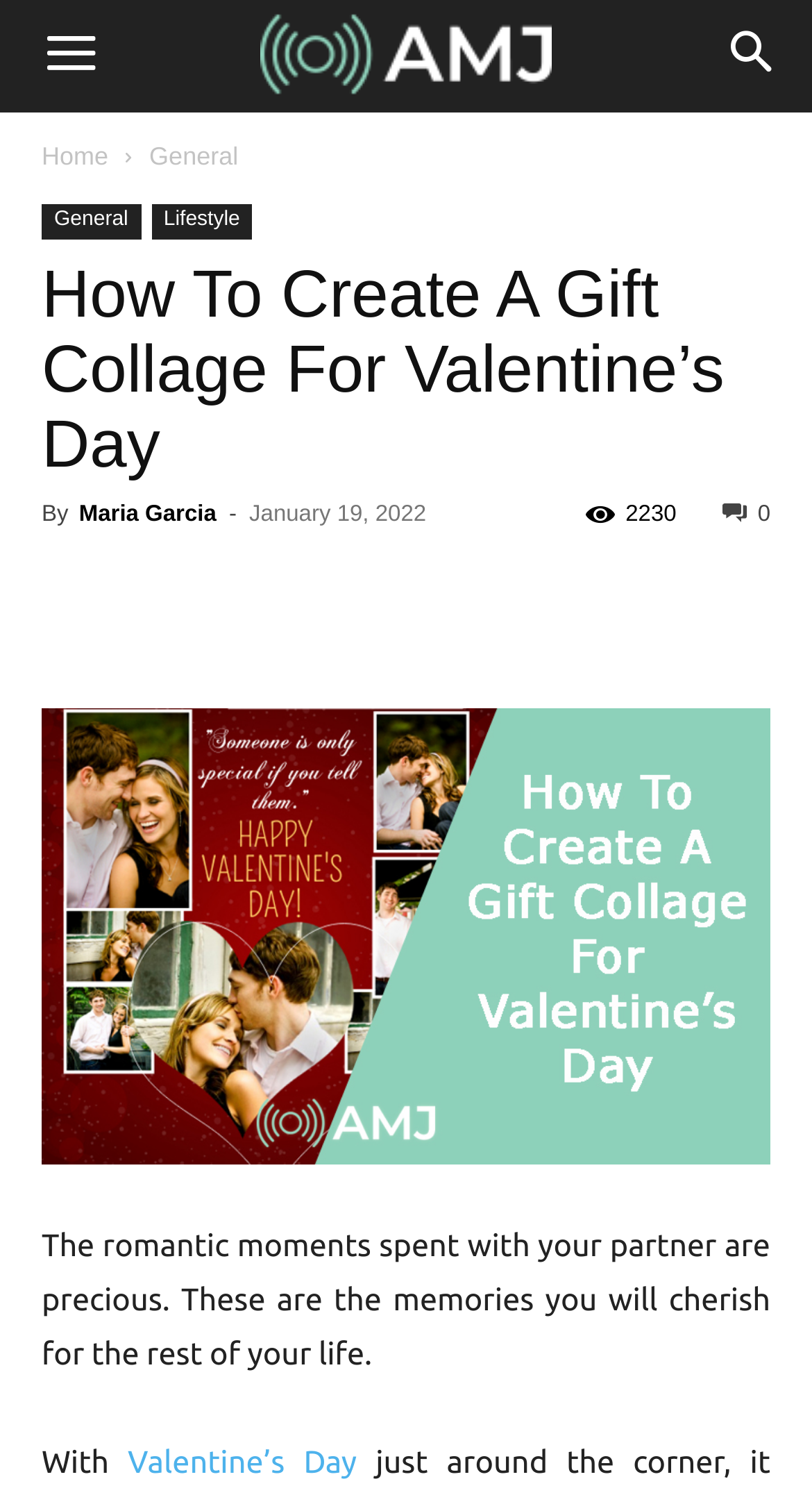Find the bounding box coordinates of the clickable area required to complete the following action: "Search for something".

[0.856, 0.0, 1.0, 0.076]